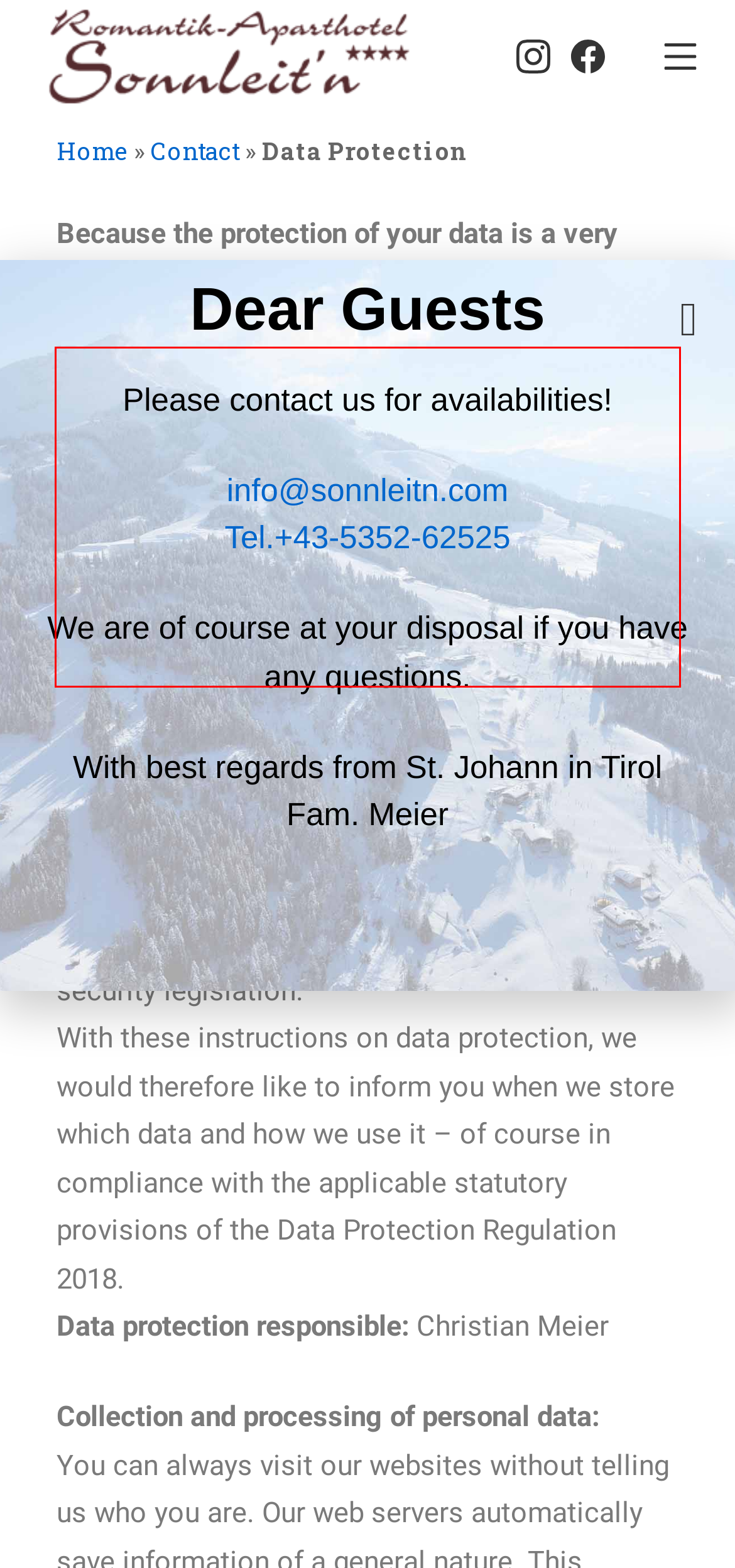Within the provided webpage screenshot, find the red rectangle bounding box and perform OCR to obtain the text content.

We are pleased that you visit our homepage and thank you for your visit. Dealing with our guests and prospects is a matter of trust. The trust placed in us has a very high priority for us and therefore the importance and obligation to handle your data carefully and to protect it from misuse.